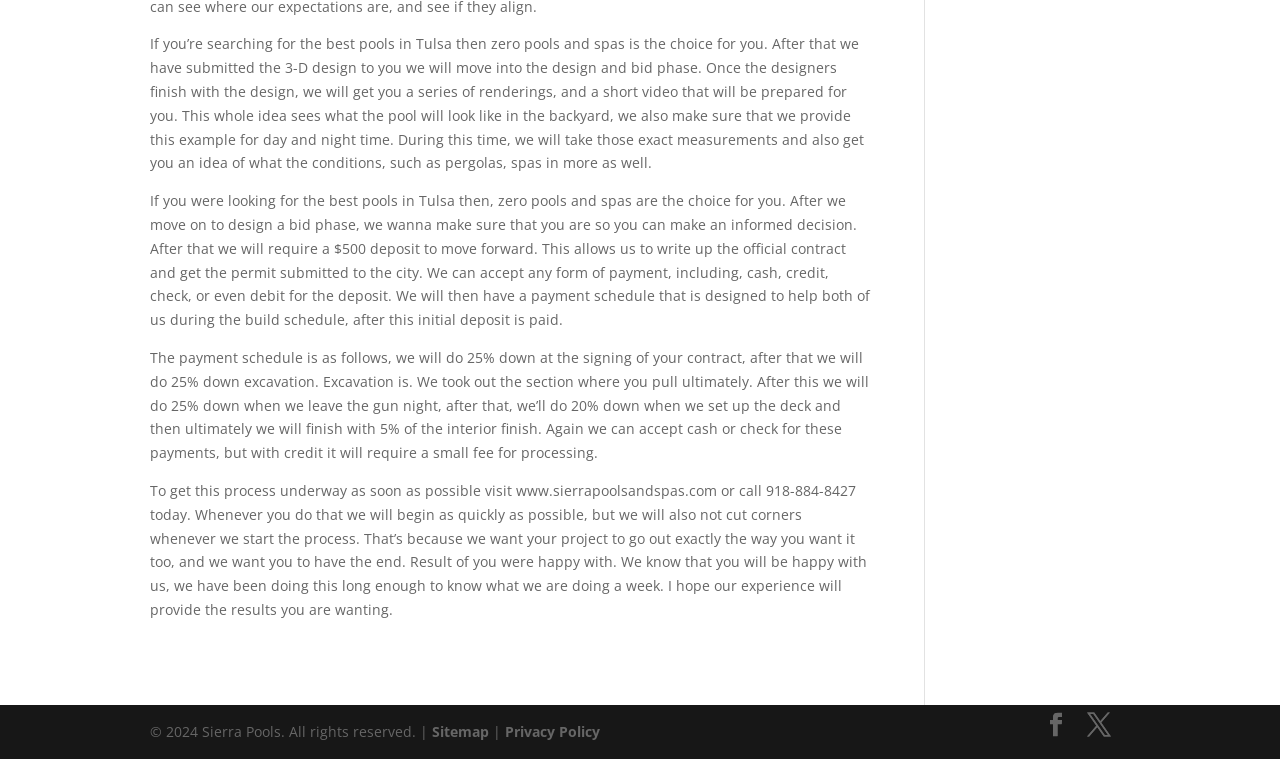Identify and provide the bounding box coordinates of the UI element described: "Sitemap". The coordinates should be formatted as [left, top, right, bottom], with each number being a float between 0 and 1.

[0.338, 0.951, 0.382, 0.976]